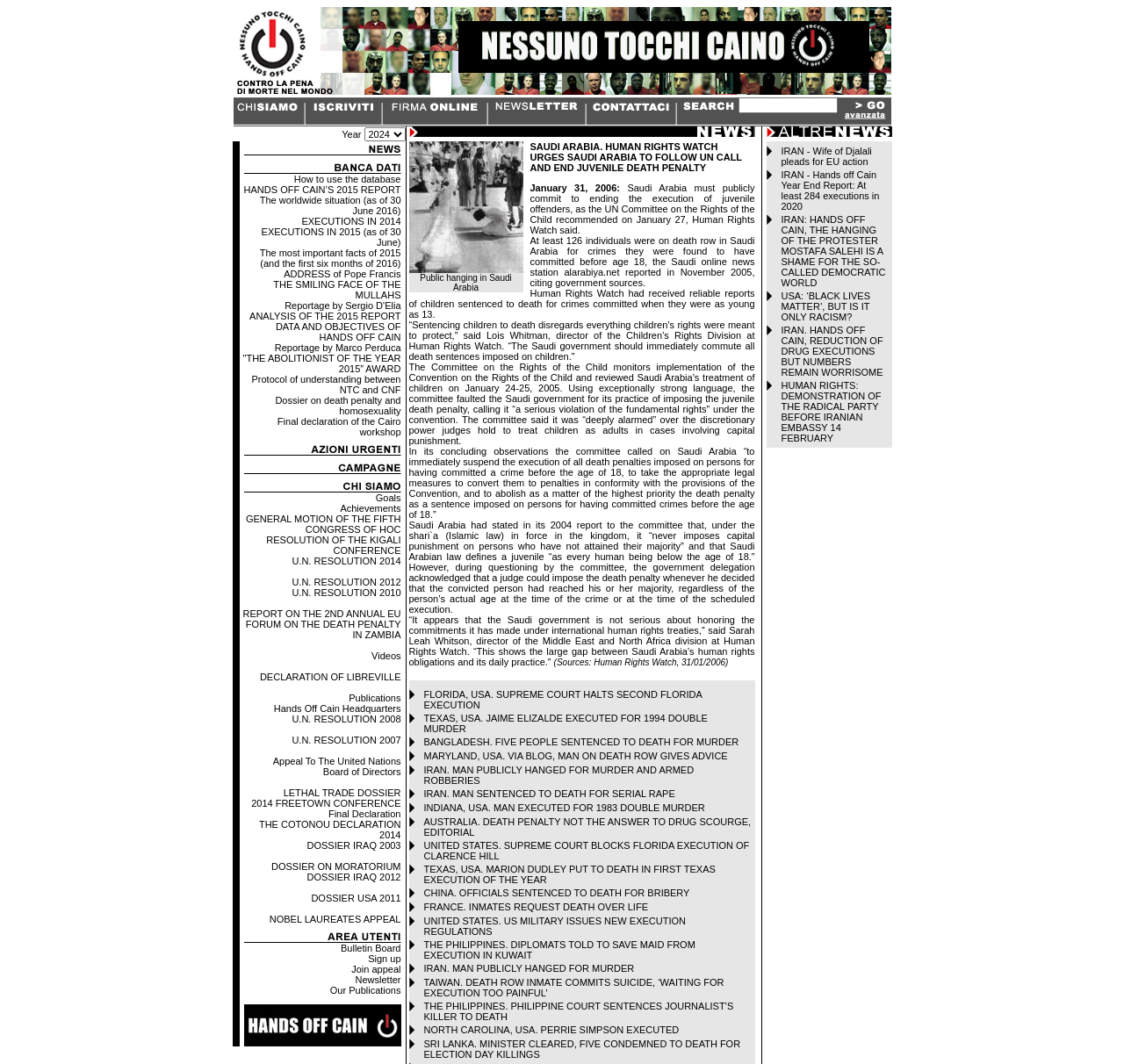Please identify the bounding box coordinates of the clickable element to fulfill the following instruction: "Submit the form". The coordinates should be four float numbers between 0 and 1, i.e., [left, top, right, bottom].

[0.747, 0.092, 0.793, 0.104]